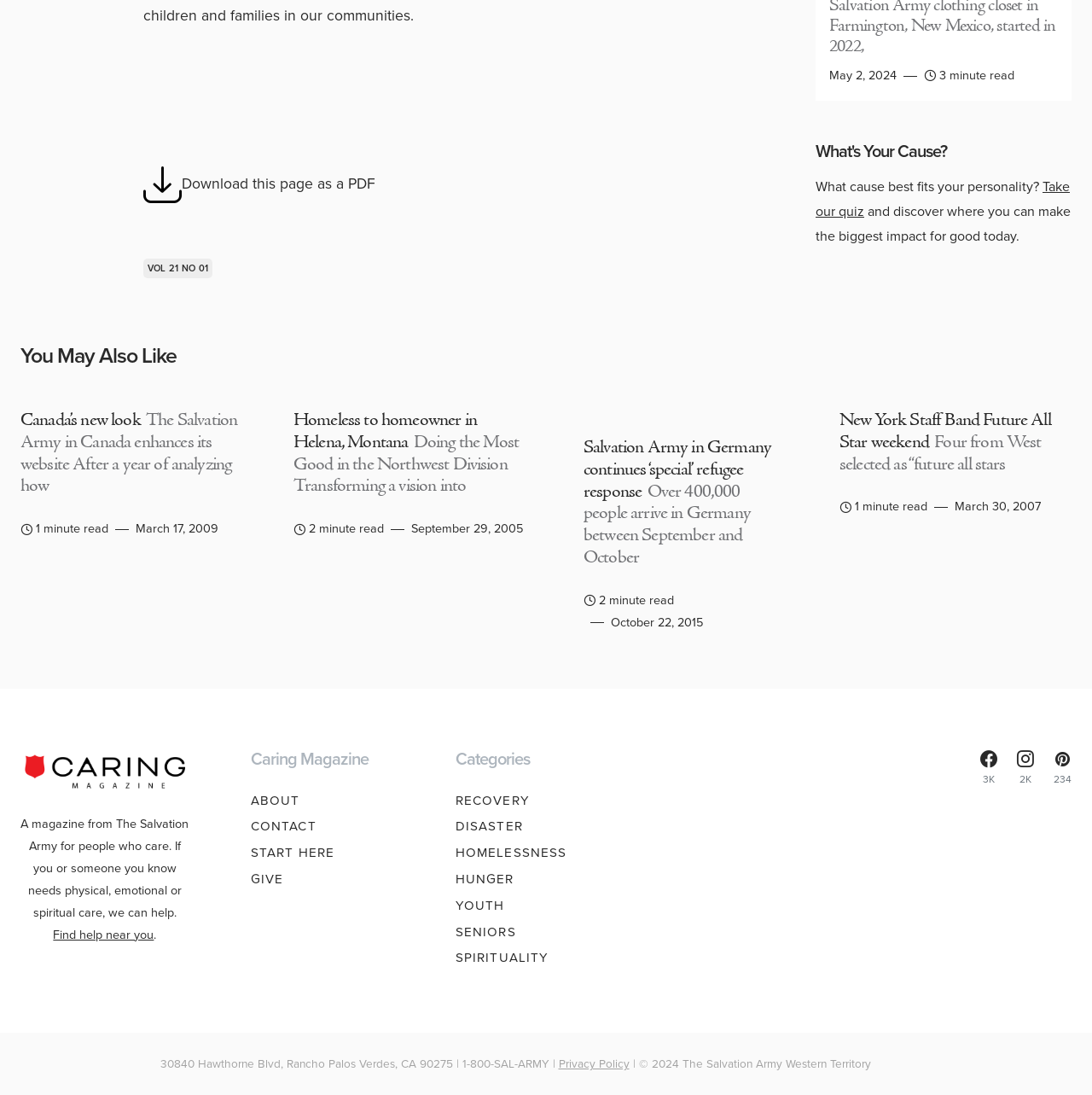Extract the bounding box coordinates for the described element: "Start Here". The coordinates should be represented as four float numbers between 0 and 1: [left, top, right, bottom].

[0.229, 0.77, 0.379, 0.788]